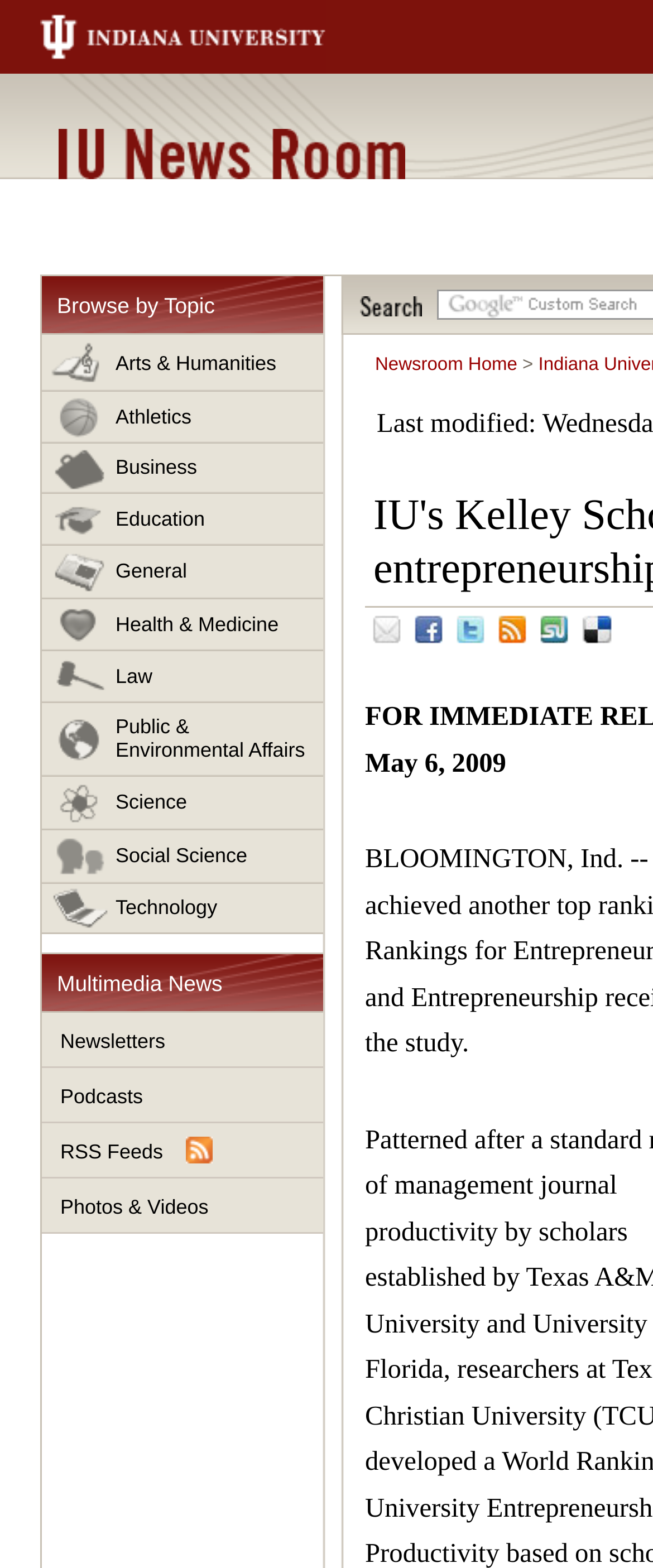Reply to the question with a single word or phrase:
What is the name of the university?

Indiana University